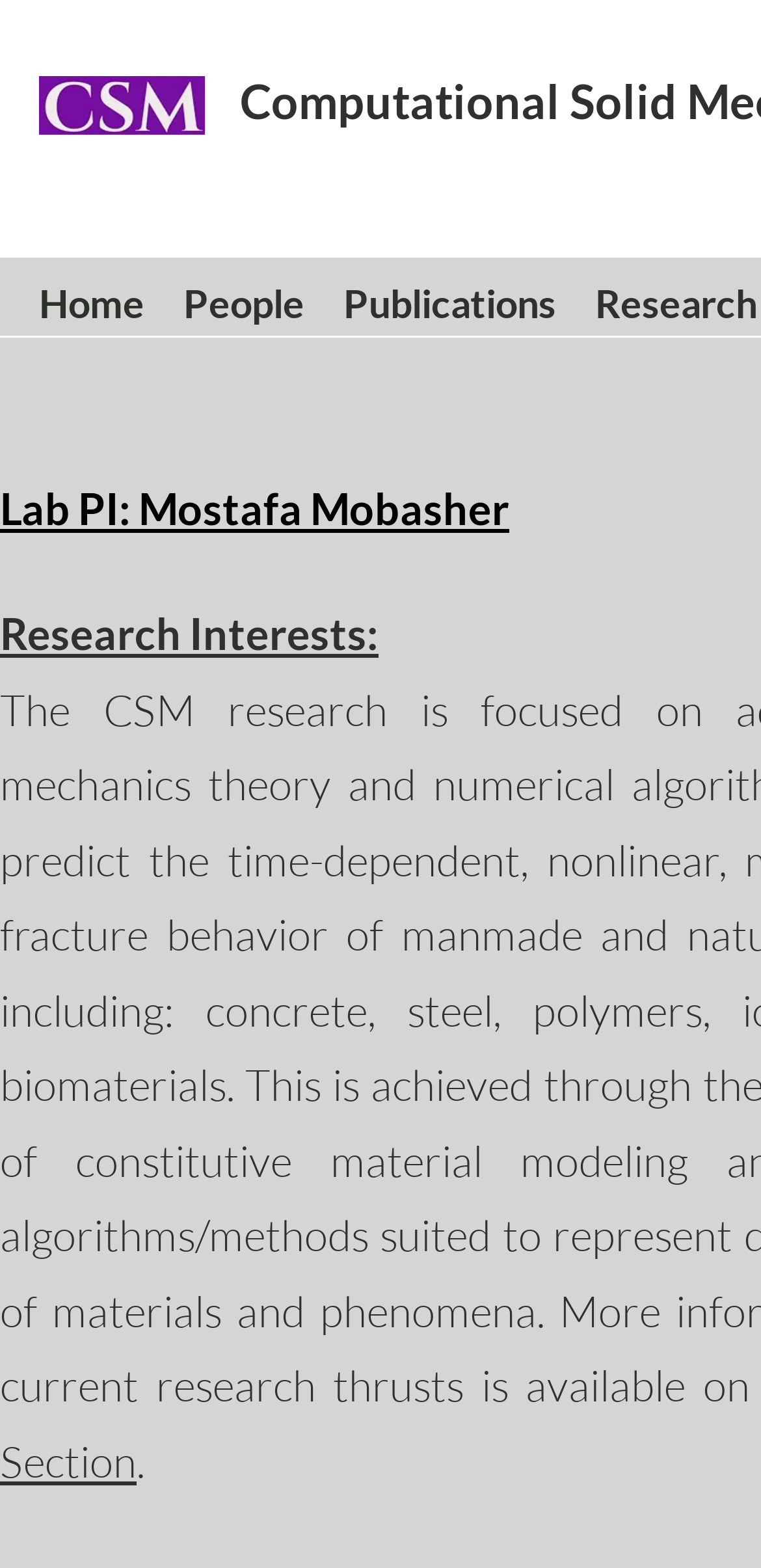Please respond to the question with a concise word or phrase:
Who is the lab PI?

Mostafa Mobasher